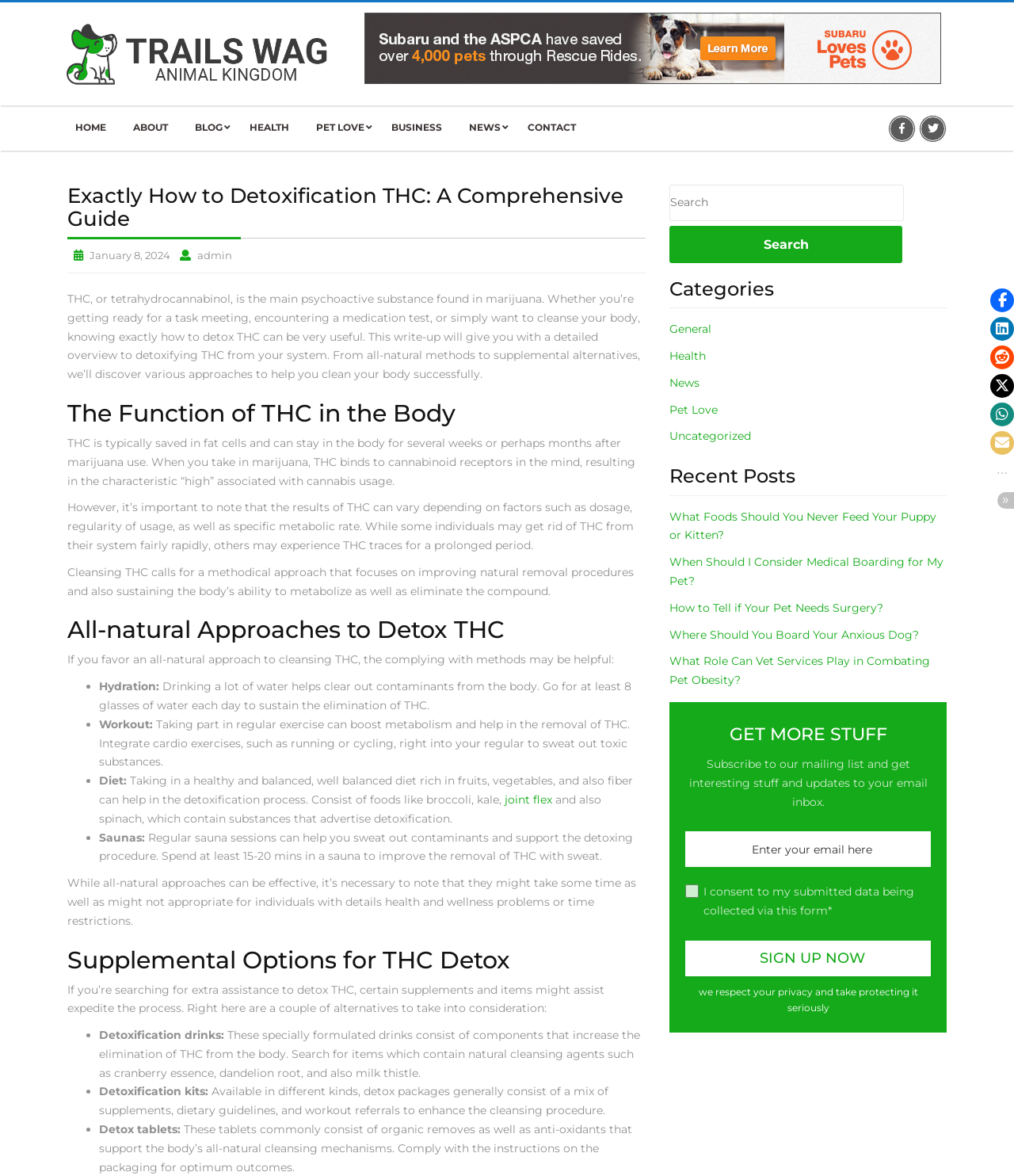Utilize the details in the image to give a detailed response to the question: What is the purpose of detoxification drinks?

According to the webpage, detoxification drinks contain natural cleansing agents that increase the elimination of THC from the body, which is stated in the section 'Supplemental Options for THC Detox'.